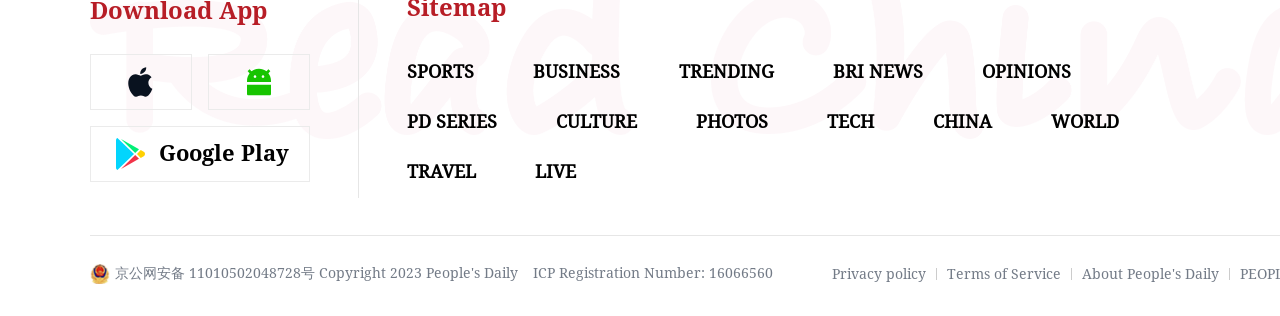Locate the UI element described by Google Play in the provided webpage screenshot. Return the bounding box coordinates in the format (top-left x, top-left y, bottom-right x, bottom-right y), ensuring all values are between 0 and 1.

[0.07, 0.399, 0.242, 0.576]